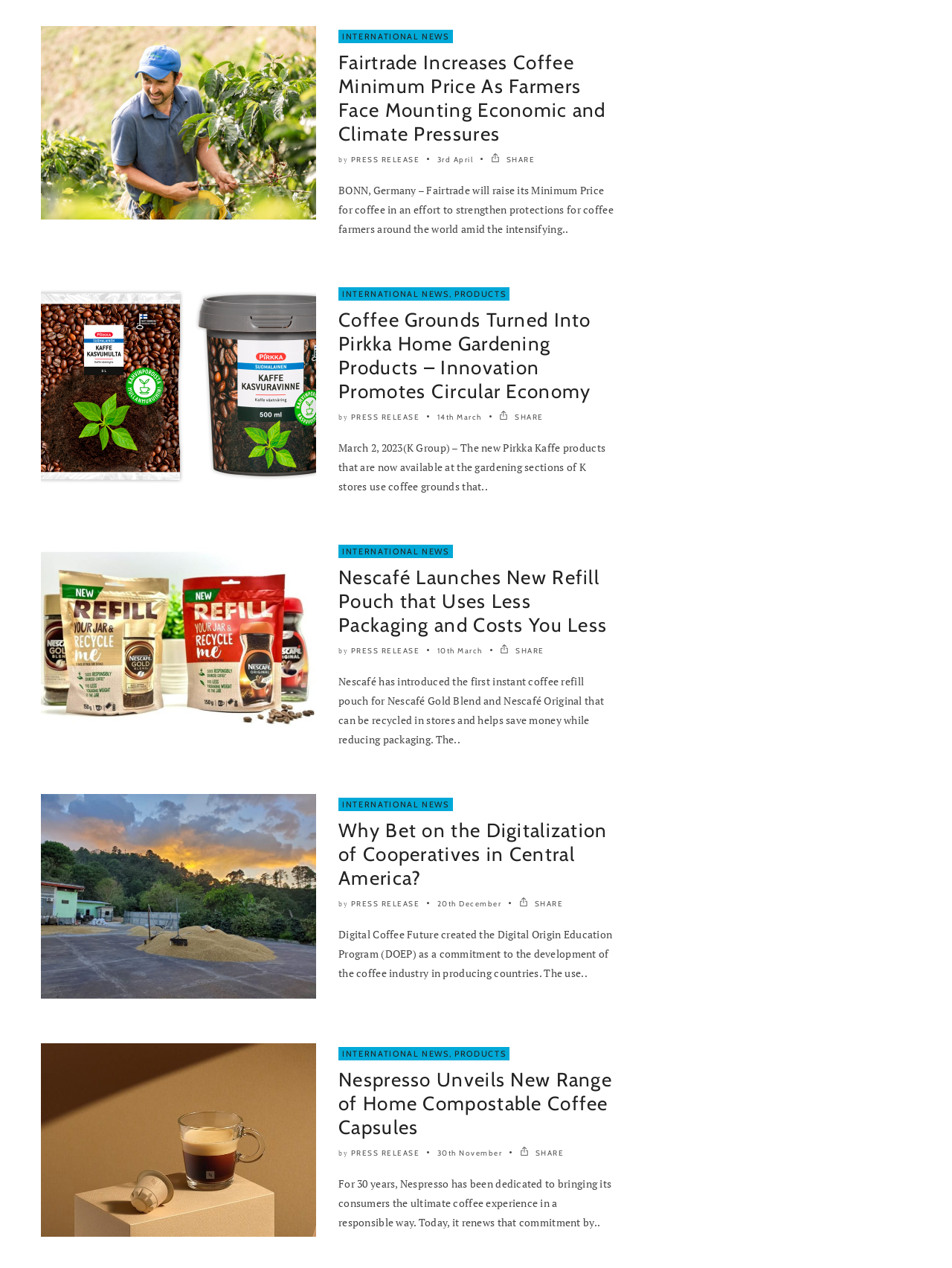Locate the bounding box coordinates of the clickable region necessary to complete the following instruction: "Click on the 'HOME' link". Provide the coordinates in the format of four float numbers between 0 and 1, i.e., [left, top, right, bottom].

None